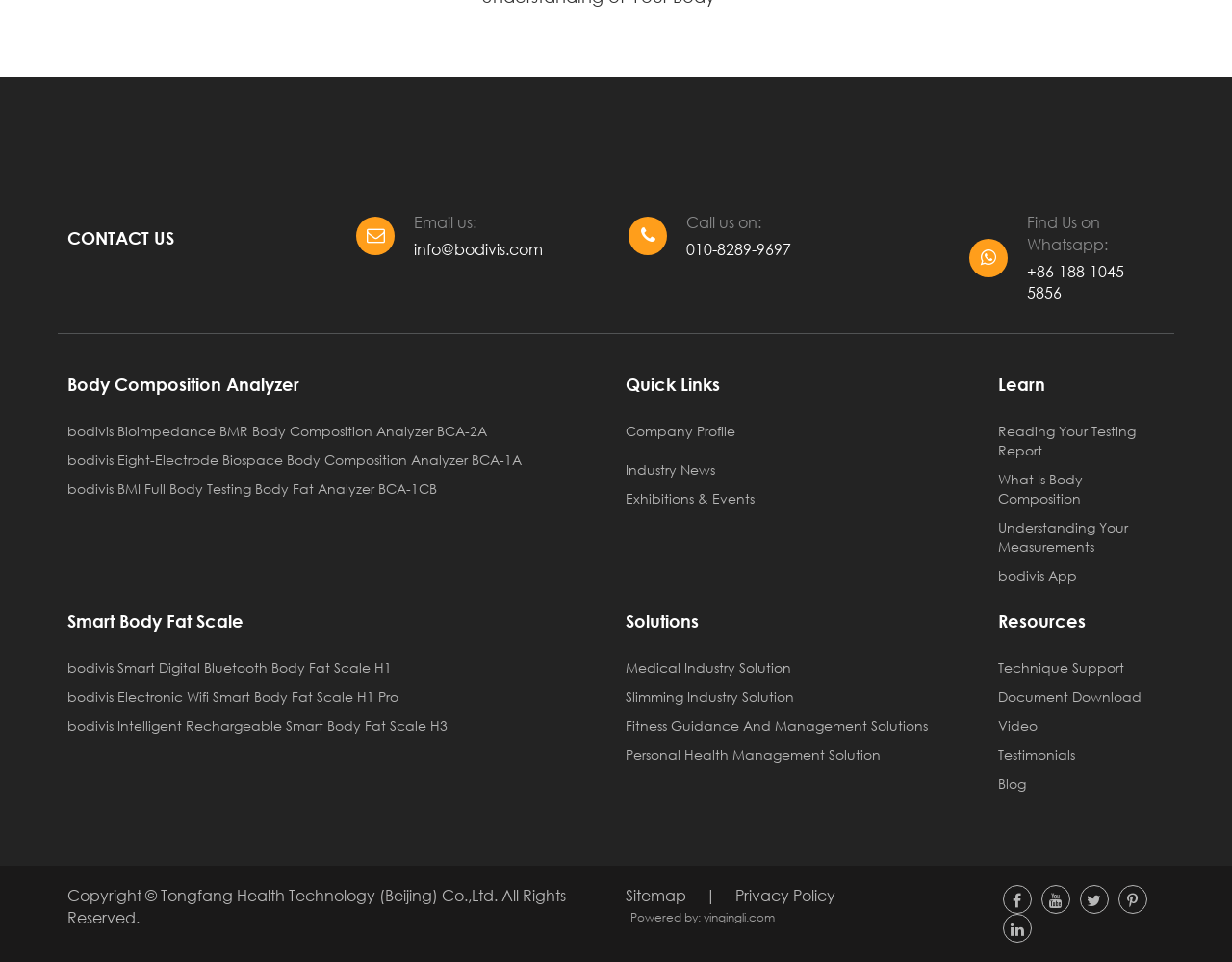How many types of body fat scales are listed?
We need a detailed and meticulous answer to the question.

I counted the number of links under the 'Smart Body Fat Scale' category and found three types of body fat scales listed: 'bodivis Smart Digital Bluetooth Body Fat Scale H1', 'bodivis Electronic Wifi Smart Body Fat Scale H1 Pro', and 'bodivis Intelligent Rechargeable Smart Body Fat Scale H3'.